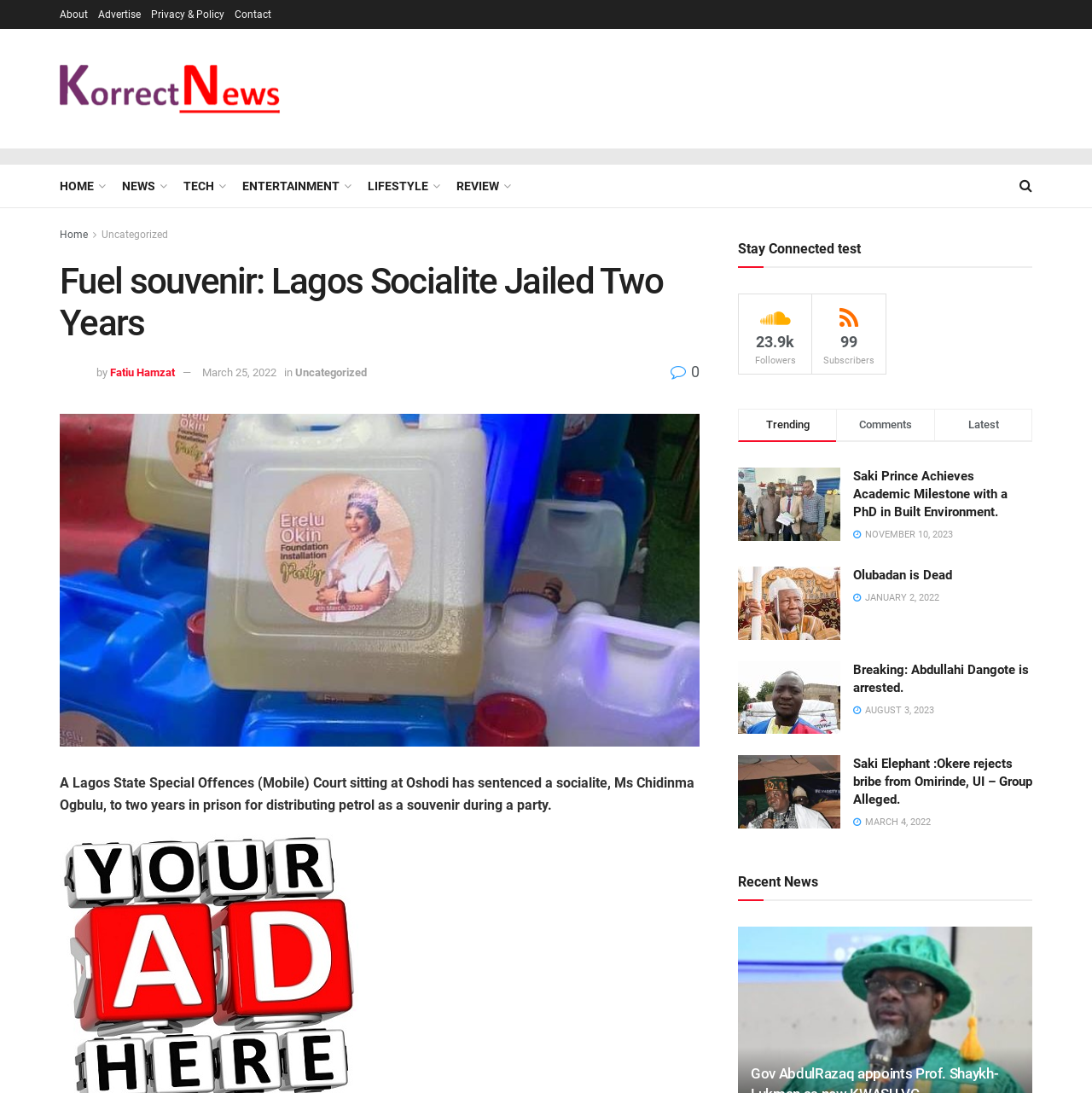Please determine the bounding box coordinates of the element to click in order to execute the following instruction: "Visit the homepage by clicking 'HOME'". The coordinates should be four float numbers between 0 and 1, specified as [left, top, right, bottom].

[0.055, 0.159, 0.095, 0.181]